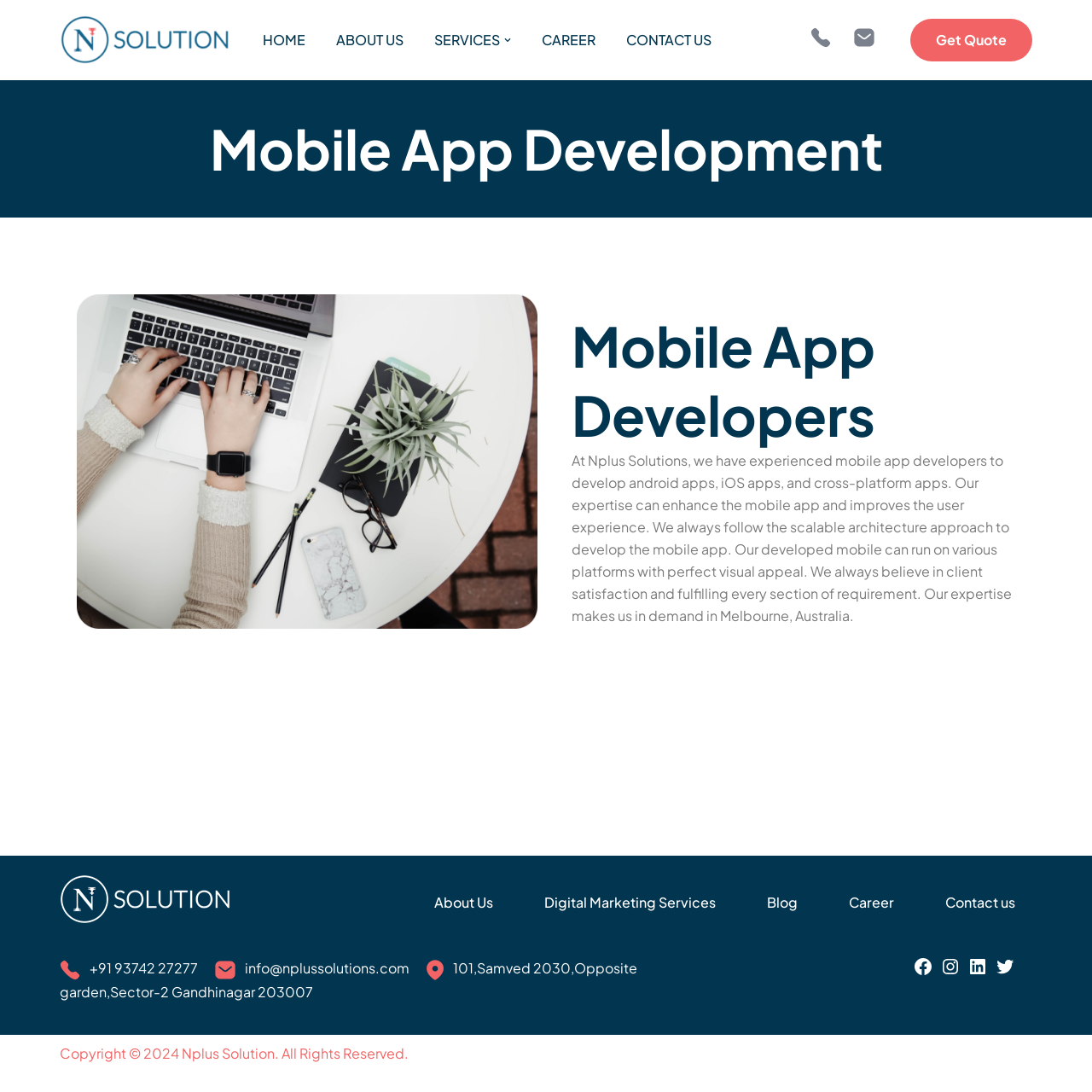Please find the bounding box coordinates of the clickable region needed to complete the following instruction: "Click on the 'HOME' link". The bounding box coordinates must consist of four float numbers between 0 and 1, i.e., [left, top, right, bottom].

[0.234, 0.027, 0.286, 0.047]